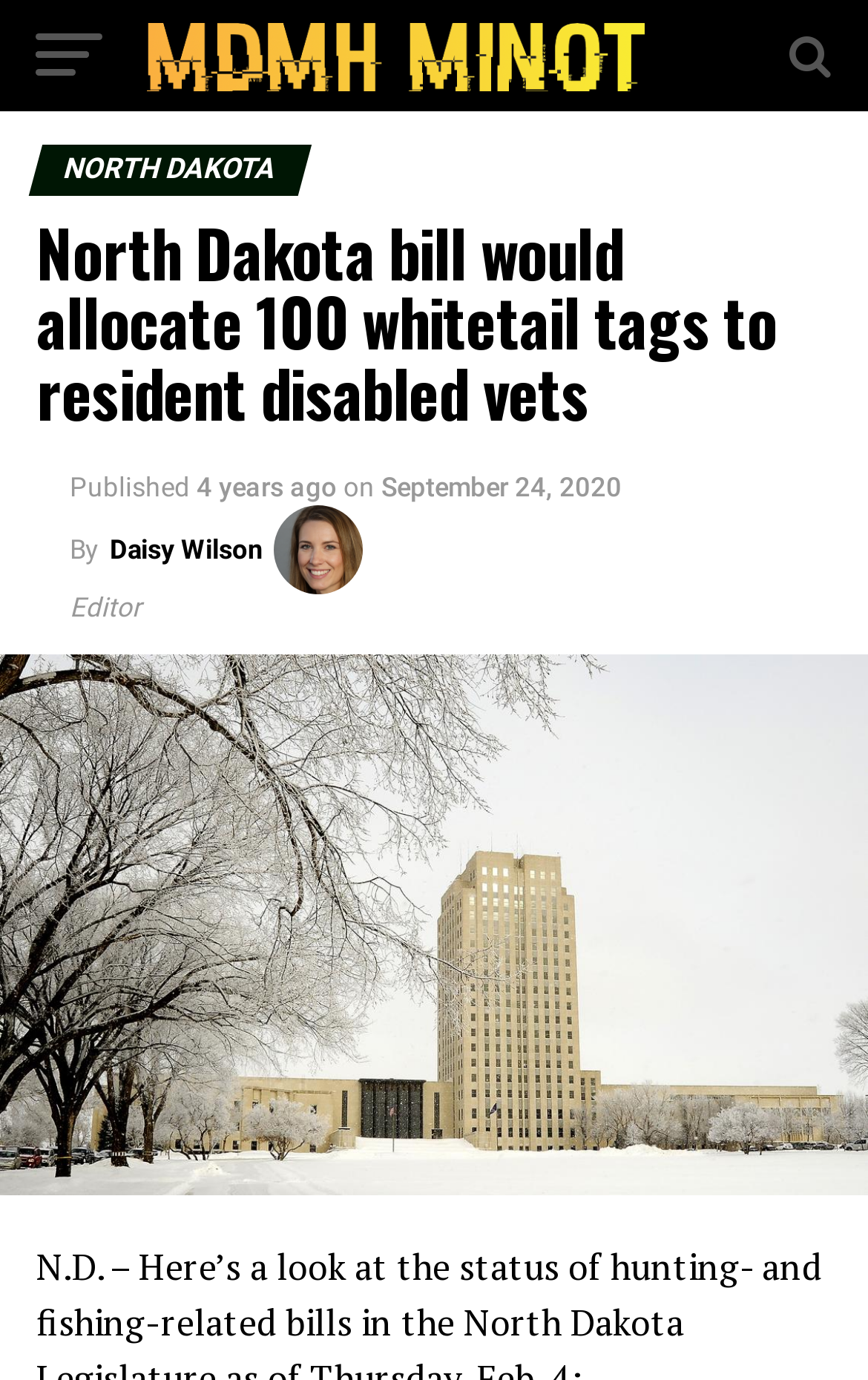Extract the primary header of the webpage and generate its text.

North Dakota bill would allocate 100 whitetail tags to resident disabled vets